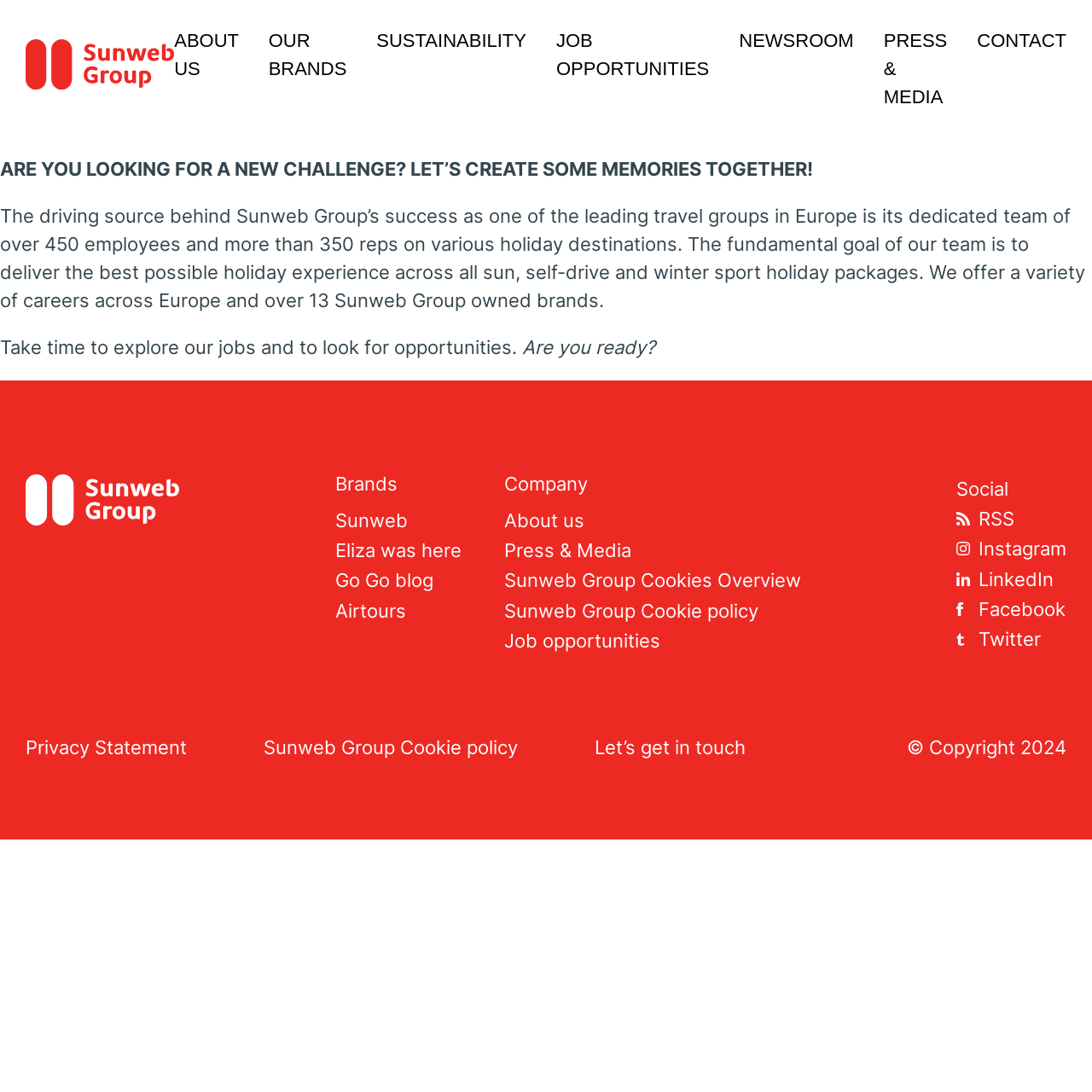Provide the bounding box coordinates of the HTML element described by the text: "parent_node: ABOUT US". The coordinates should be in the format [left, top, right, bottom] with values between 0 and 1.

[0.023, 0.036, 0.16, 0.089]